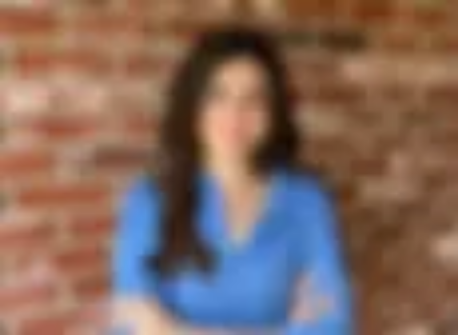What is the material of the backdrop? Analyze the screenshot and reply with just one word or a short phrase.

exposed brick